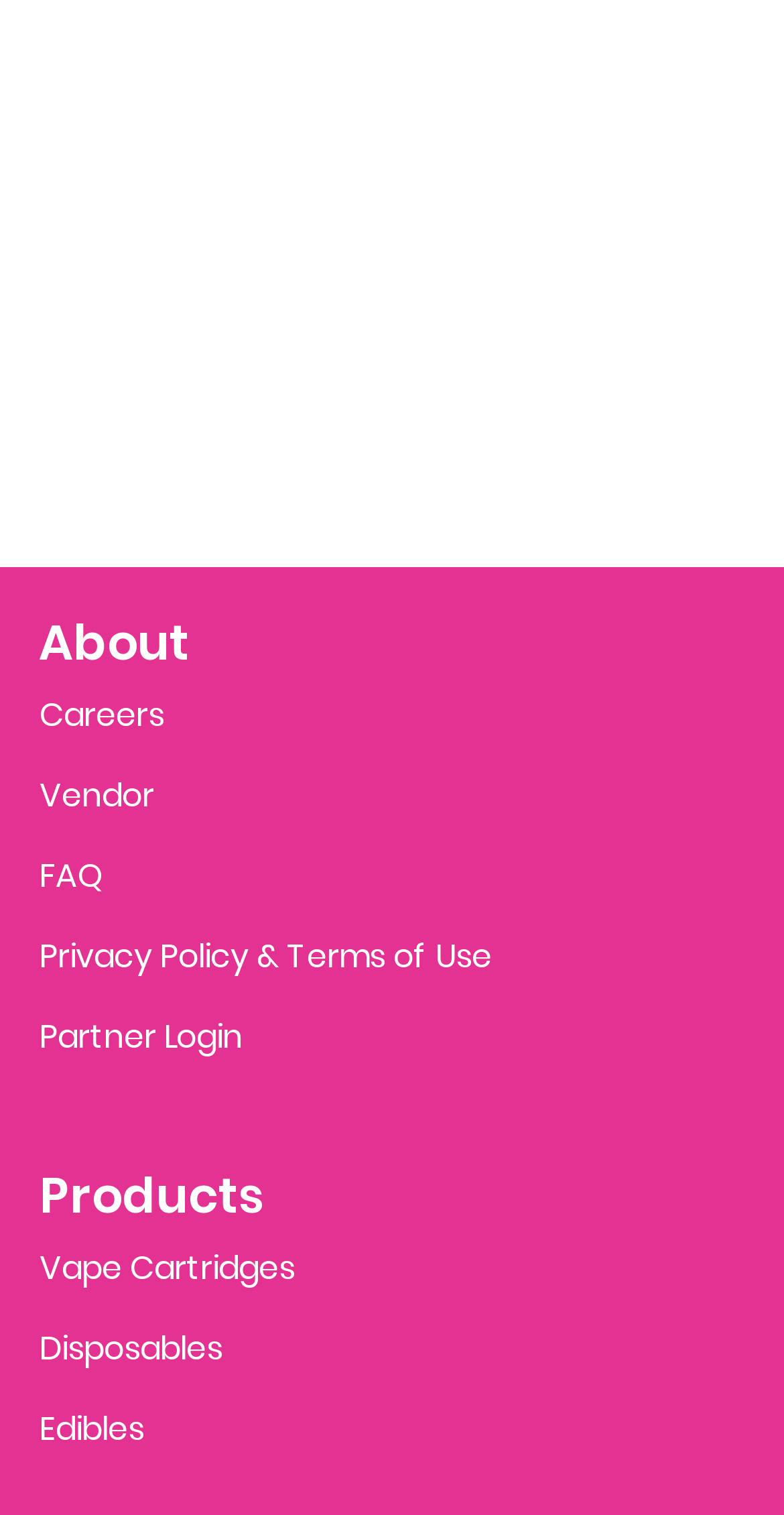Give a concise answer of one word or phrase to the question: 
How many main categories are there on the webpage?

2